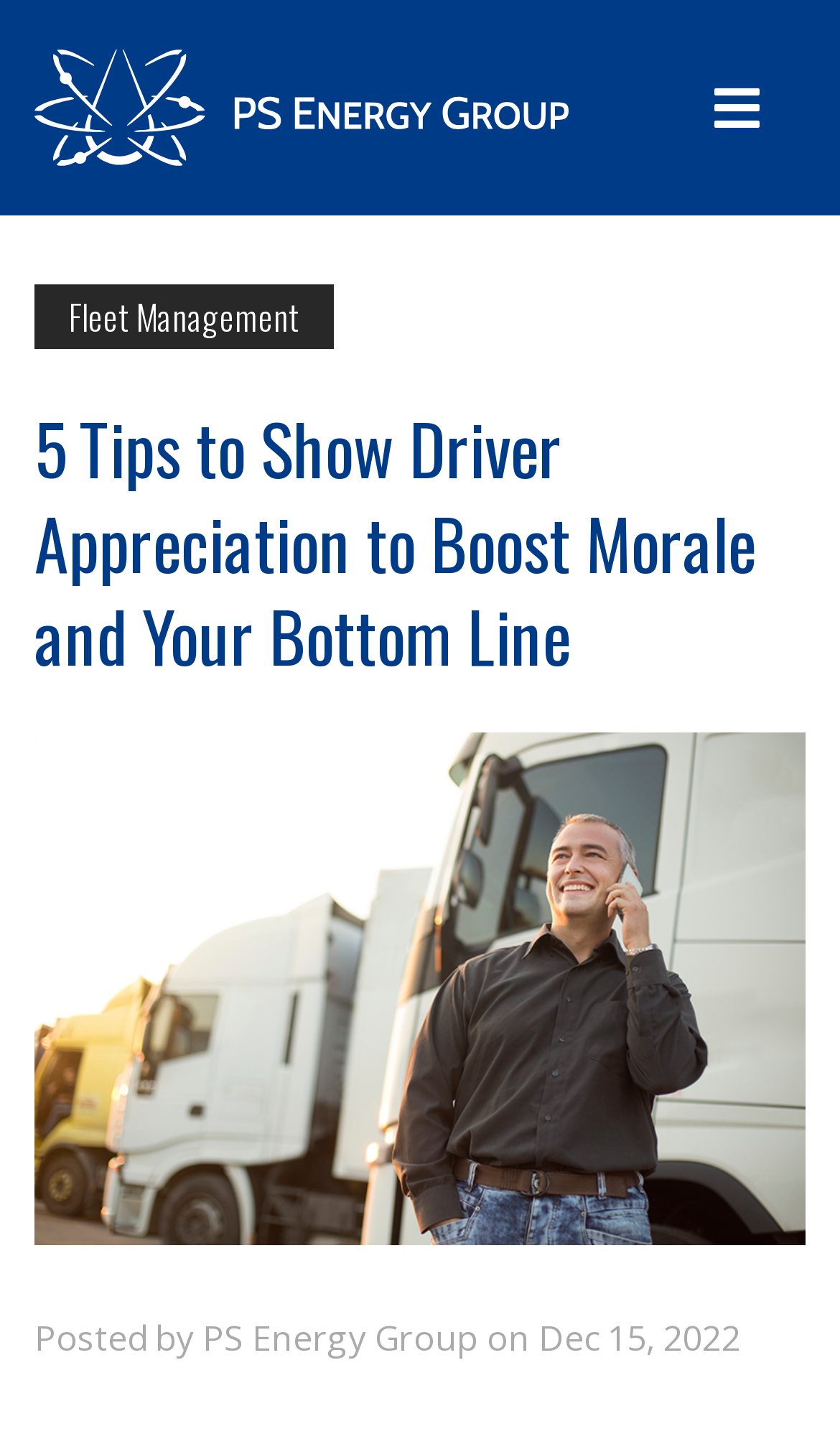Please give a succinct answer using a single word or phrase:
How many images are on the webpage?

2